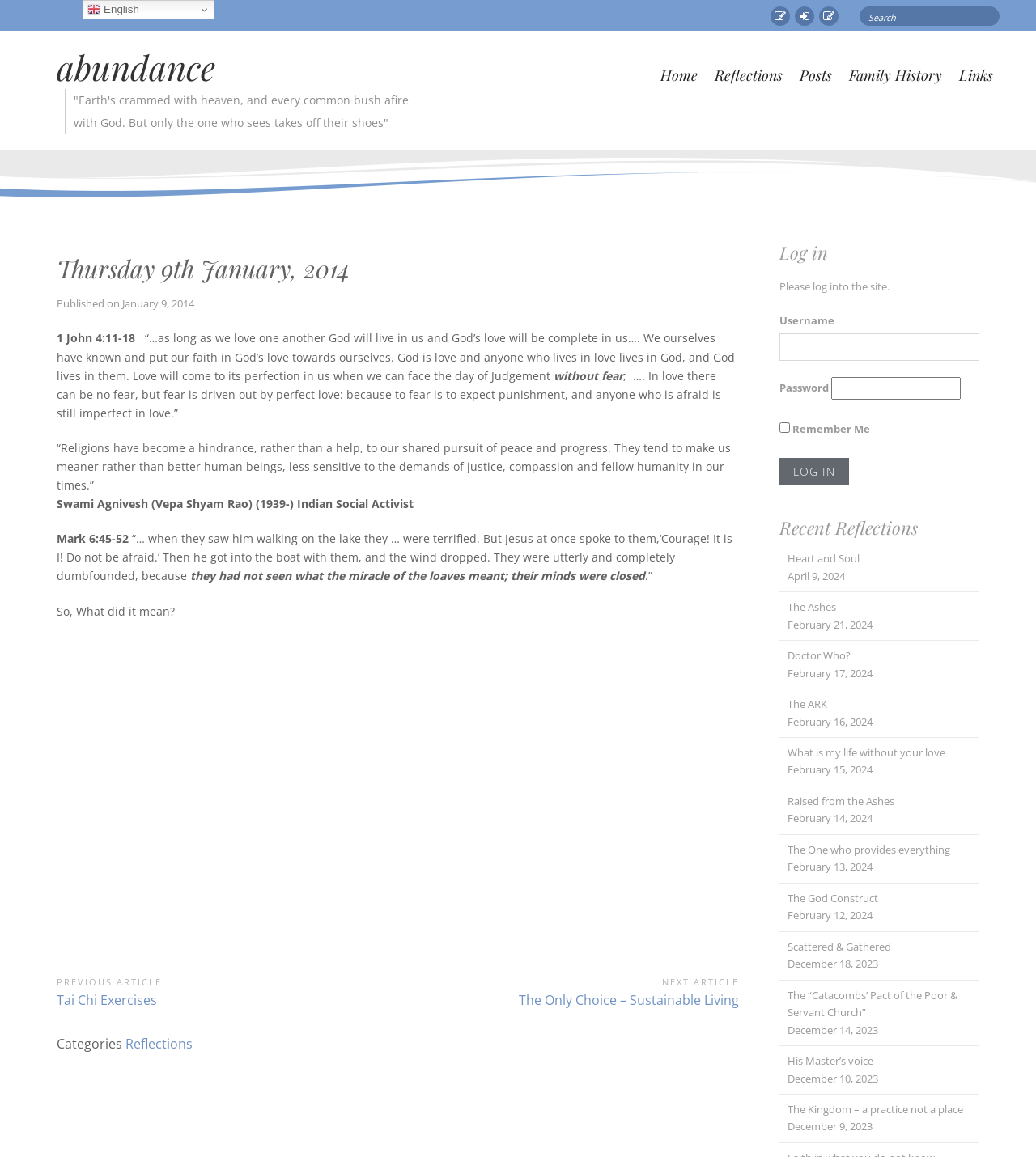Provide a thorough description of the webpage you see.

This webpage appears to be a blog or personal reflection website. At the top, there are several links, including "Registration", "Login", and "Privacy Policy", which are positioned horizontally and take up a small portion of the screen. Below these links, there is a search bar with a label "Search for:" and a text box to input search queries.

The main content of the webpage is divided into two sections. On the left side, there is a narrow column with a heading "Thursday 9th January, 2014" and a subheading "Published on January 9, 2014". Below this, there are several paragraphs of text, including quotes and reflections on love, fear, and spirituality. The text is interspersed with headings and subheadings, and there are also links to other articles or posts.

On the right side, there is a wider column with several sections. At the top, there is a login form with fields for username and password, as well as a "Remember Me" checkbox and a "Log In" button. Below this, there is a section titled "Recent Reflections" with a list of links to other articles or posts, each with a date and title.

At the very bottom of the webpage, there is a footer section with links to "Posts", "Reflections", "Family History", and "Links". There is also a small image of a banner curve at the top of the webpage, which spans the entire width of the screen.

Throughout the webpage, there are several images, including a small flag icon for the English language and a banner curve image at the top. The overall layout is organized and easy to navigate, with clear headings and concise text.